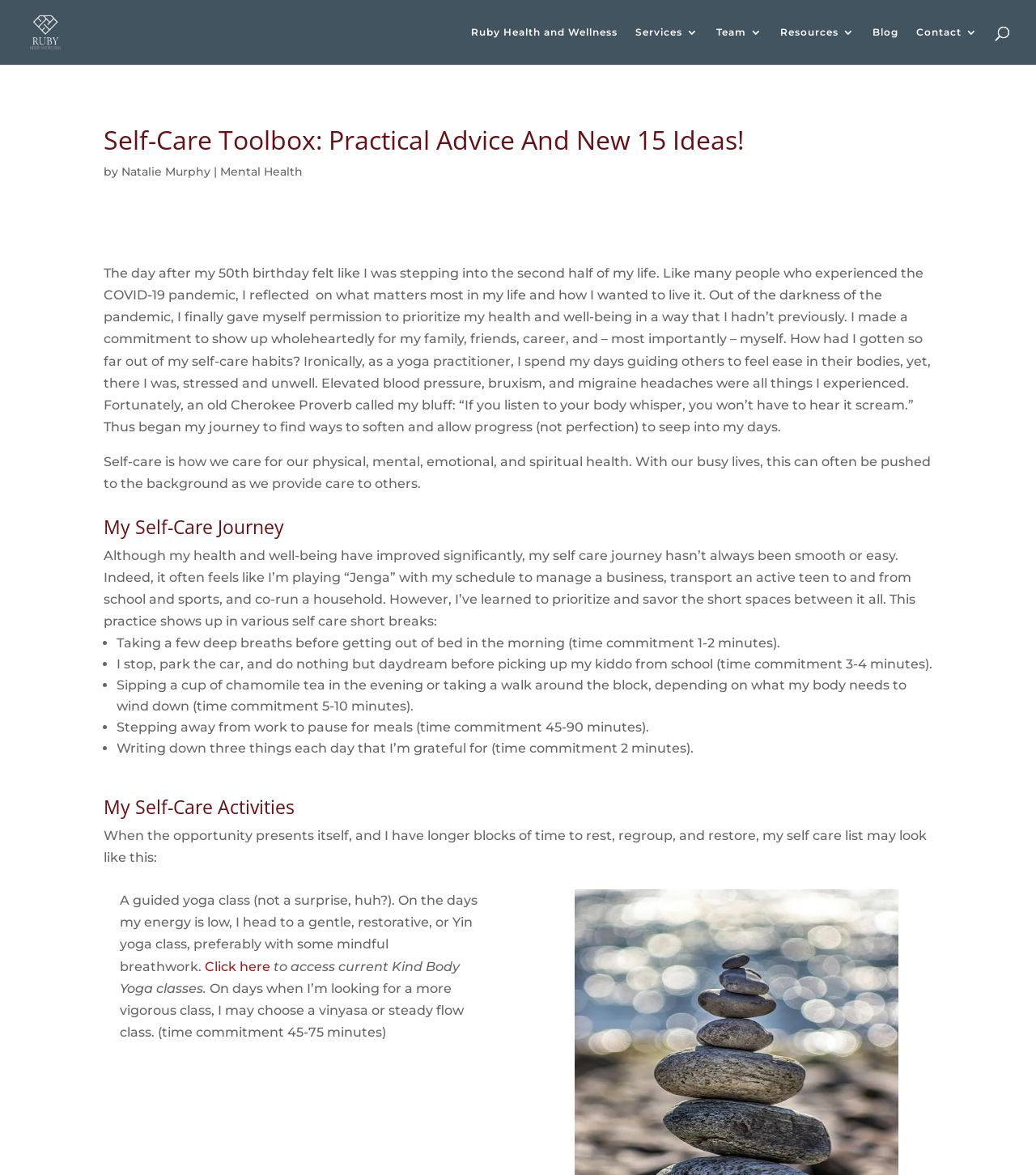Who is the author of the article?
Give a detailed and exhaustive answer to the question.

The author of the article can be found in the byline, which says 'by Natalie Murphy' below the main heading of the webpage.